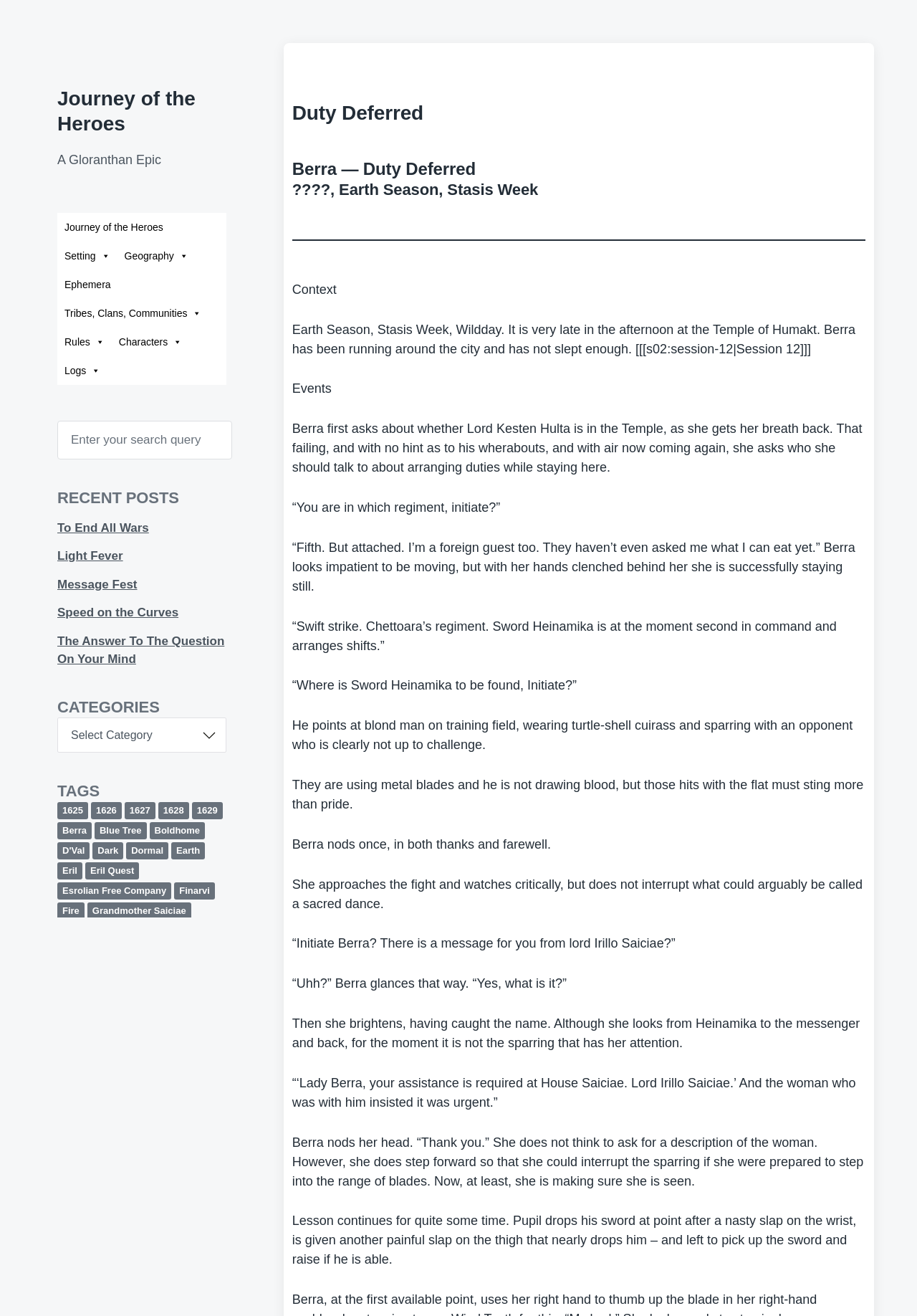Please locate the bounding box coordinates of the element that should be clicked to complete the given instruction: "Search for something".

[0.062, 0.32, 0.246, 0.353]